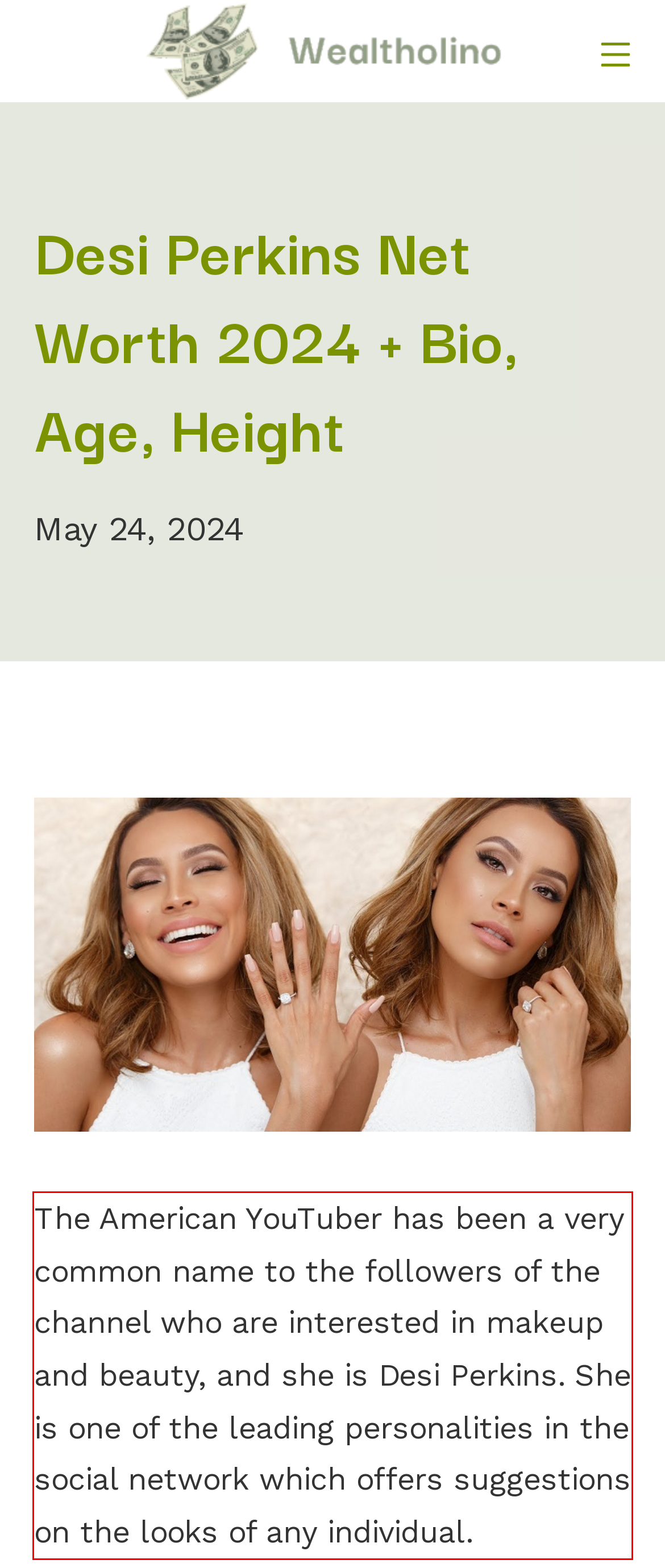Using the provided webpage screenshot, recognize the text content in the area marked by the red bounding box.

The American YouTuber has been a very common name to the followers of the channel who are interested in makeup and beauty, and she is Desi Perkins. She is one of the leading personalities in the social network which offers suggestions on the looks of any individual.